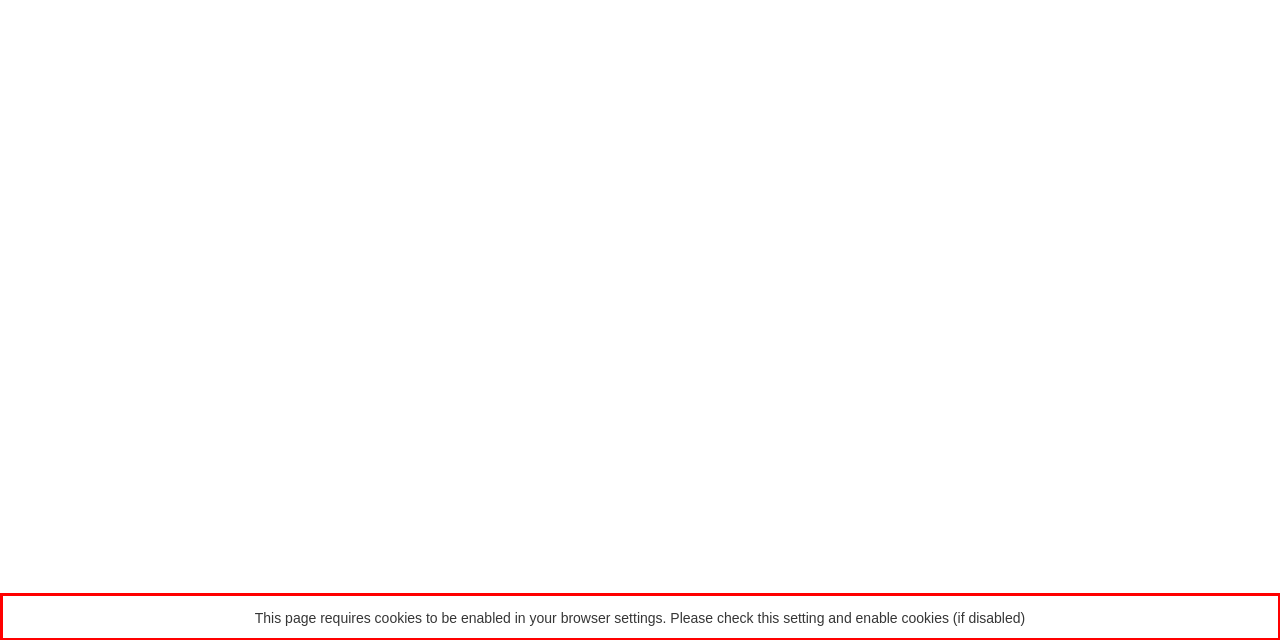You are provided with a screenshot of a webpage that includes a UI element enclosed in a red rectangle. Extract the text content inside this red rectangle.

This page requires cookies to be enabled in your browser settings. Please check this setting and enable cookies (if disabled)